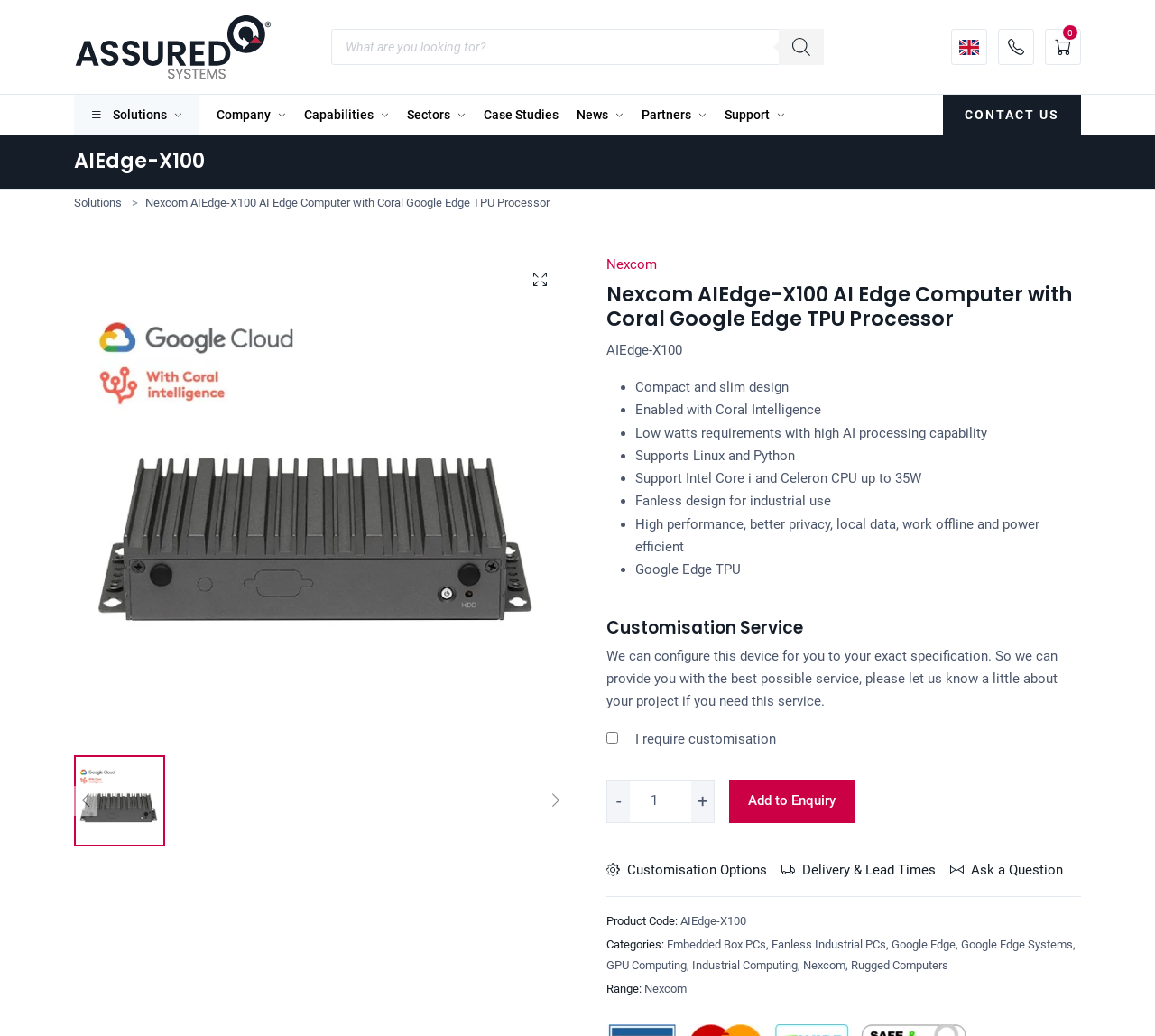With reference to the screenshot, provide a detailed response to the question below:
What is the processor of the AIEdge-X100?

The processor of the AIEdge-X100 can be found in the link 'Nexcom AIEdge-X100 AI Edge Computer with Coral Google Edge TPU Processor' and also in the StaticText 'Google Edge TPU'.